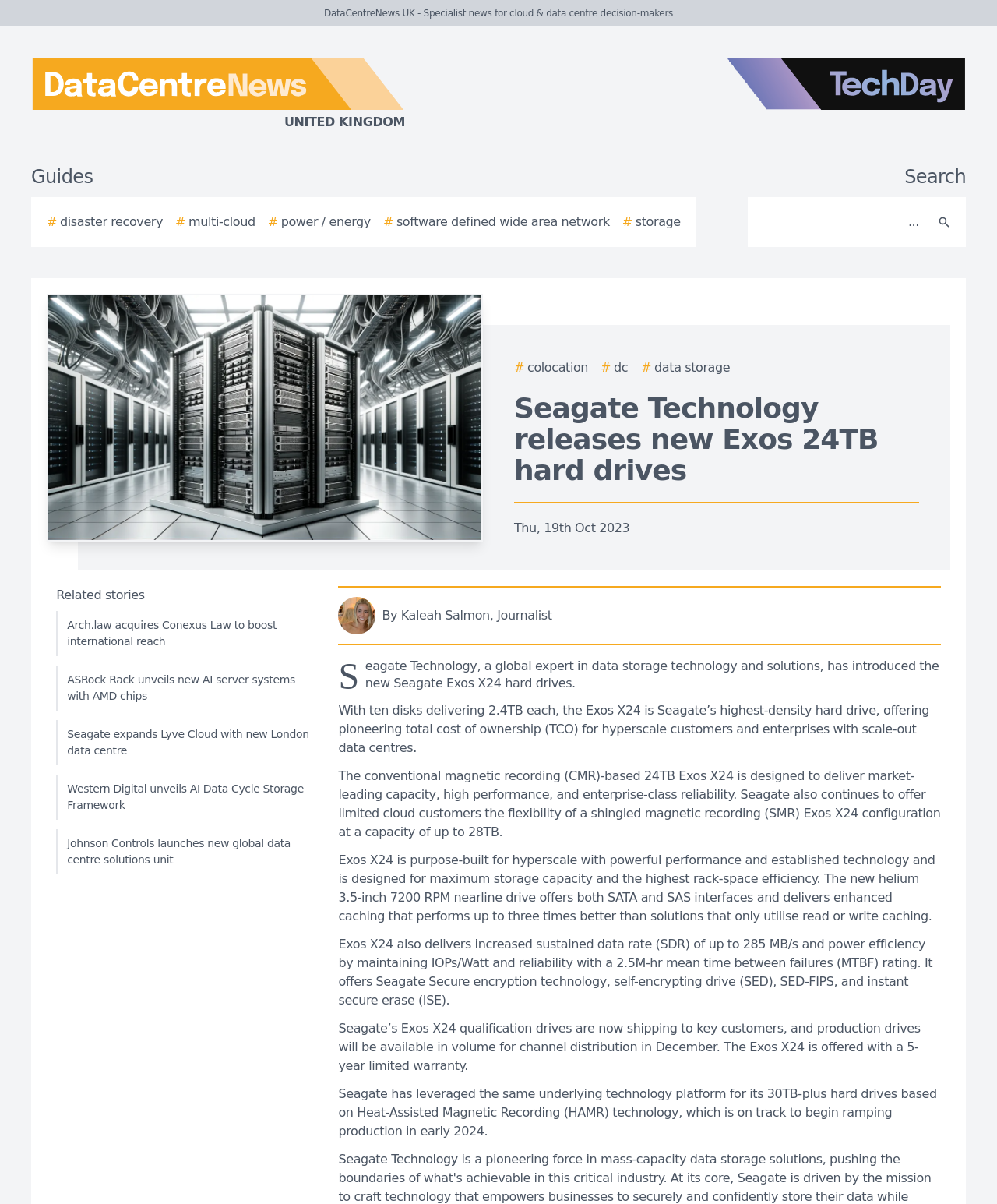Use a single word or phrase to answer the question: When will the Exos X24 hard drive be available in volume?

December